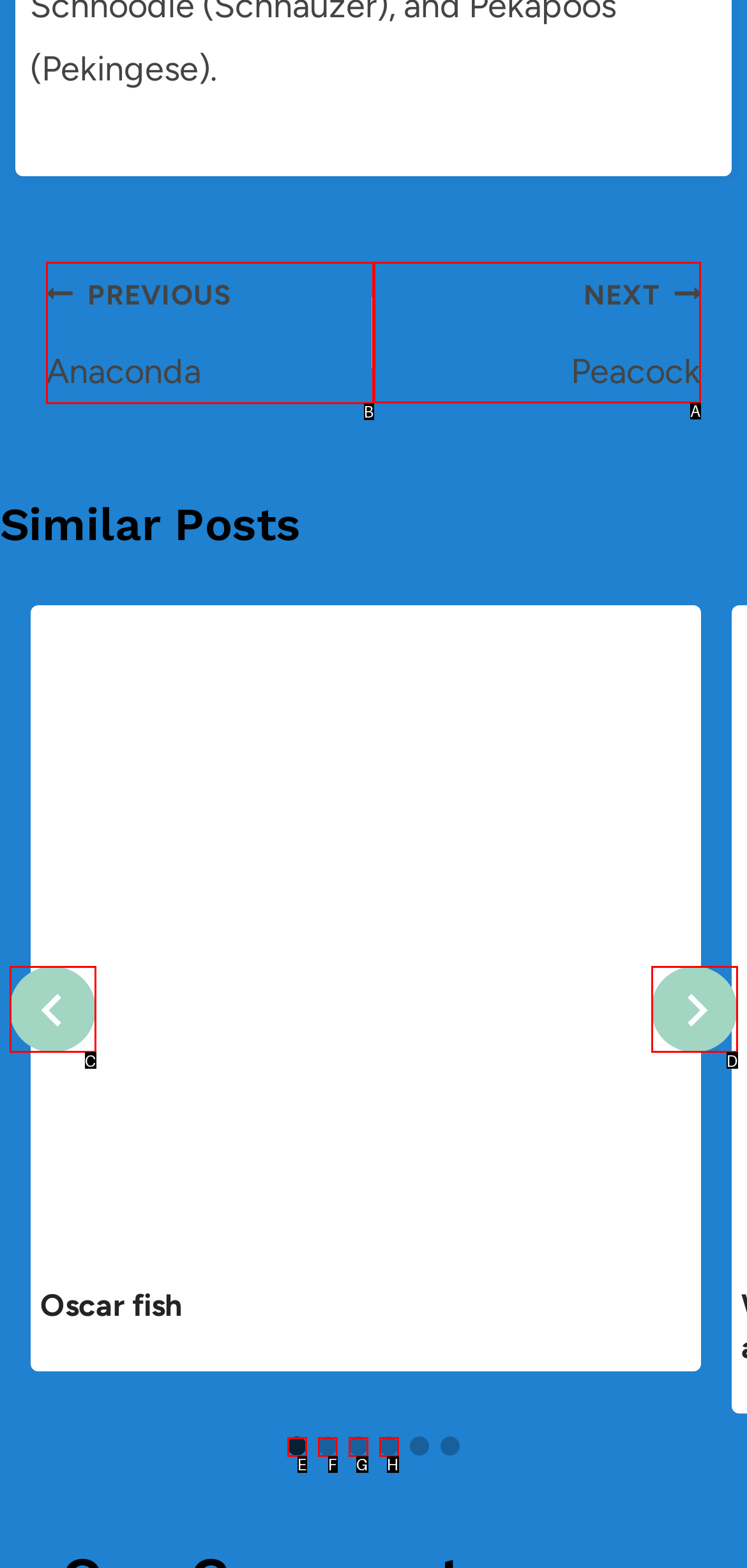Identify the HTML element that should be clicked to accomplish the task: Go to next post
Provide the option's letter from the given choices.

A